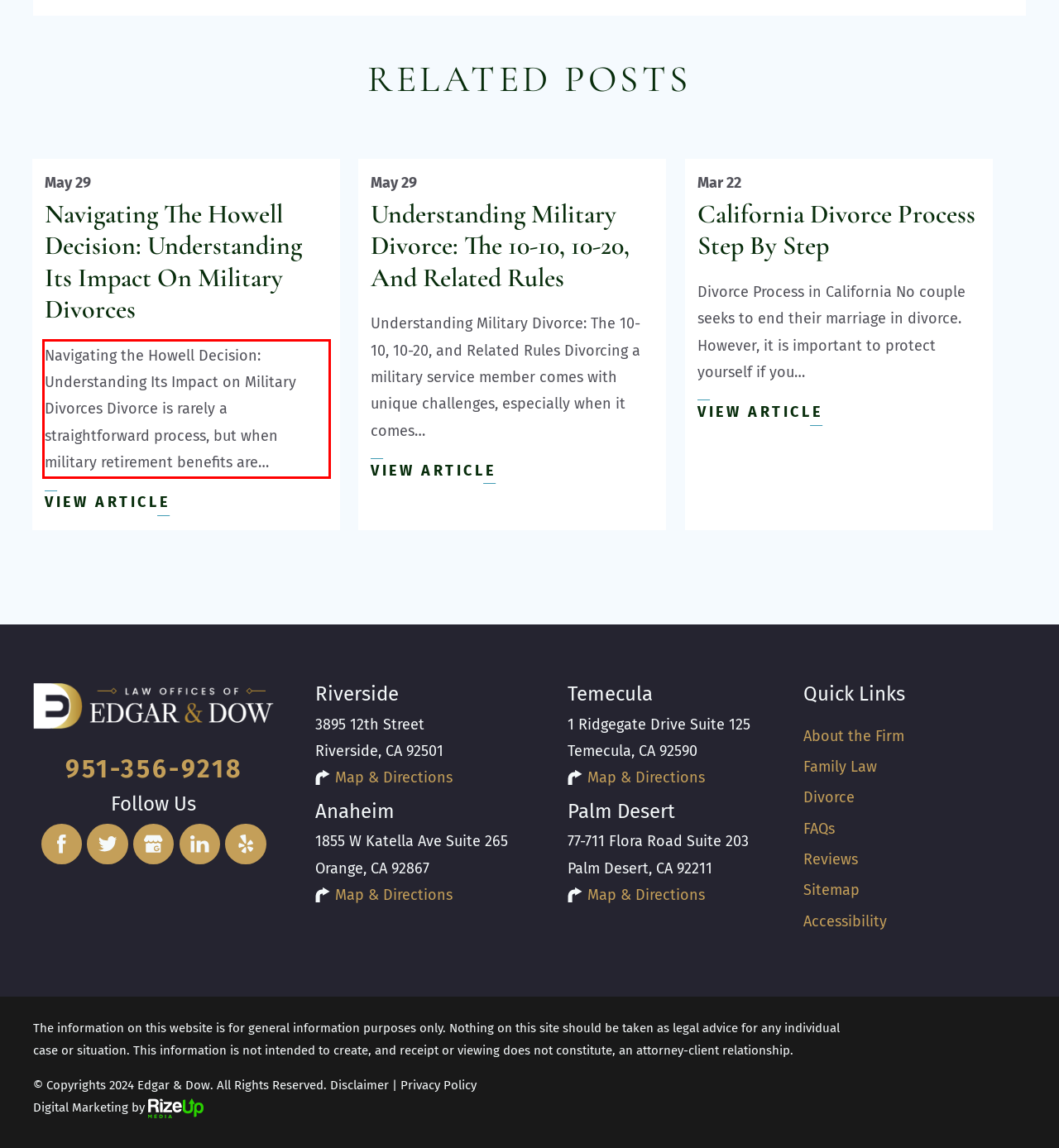Using the webpage screenshot, recognize and capture the text within the red bounding box.

Navigating the Howell Decision: Understanding Its Impact on Military Divorces Divorce is rarely a straightforward process, but when military retirement benefits are…